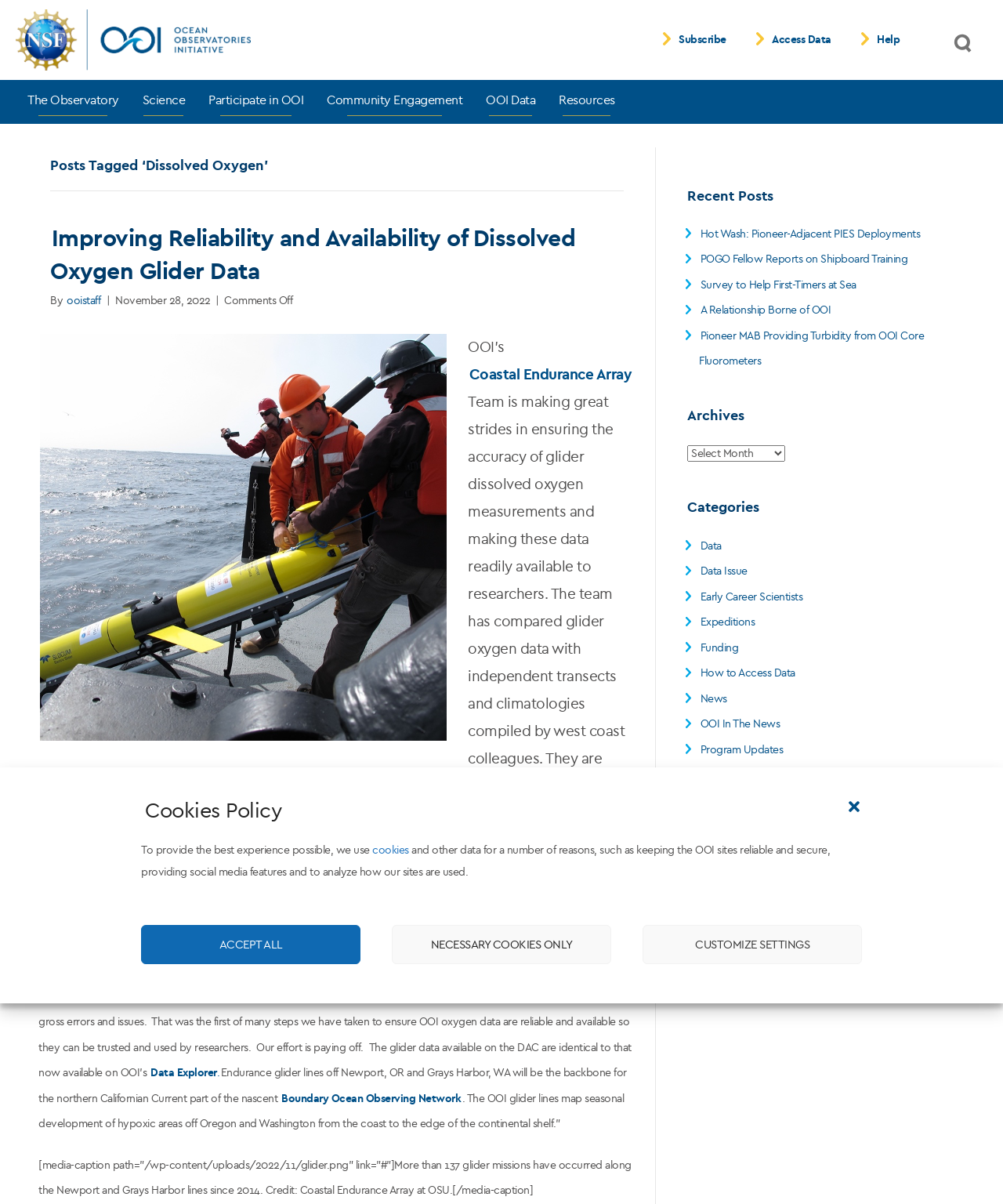Provide the bounding box coordinates of the UI element that matches the description: "OOI In The News".

[0.697, 0.591, 0.779, 0.612]